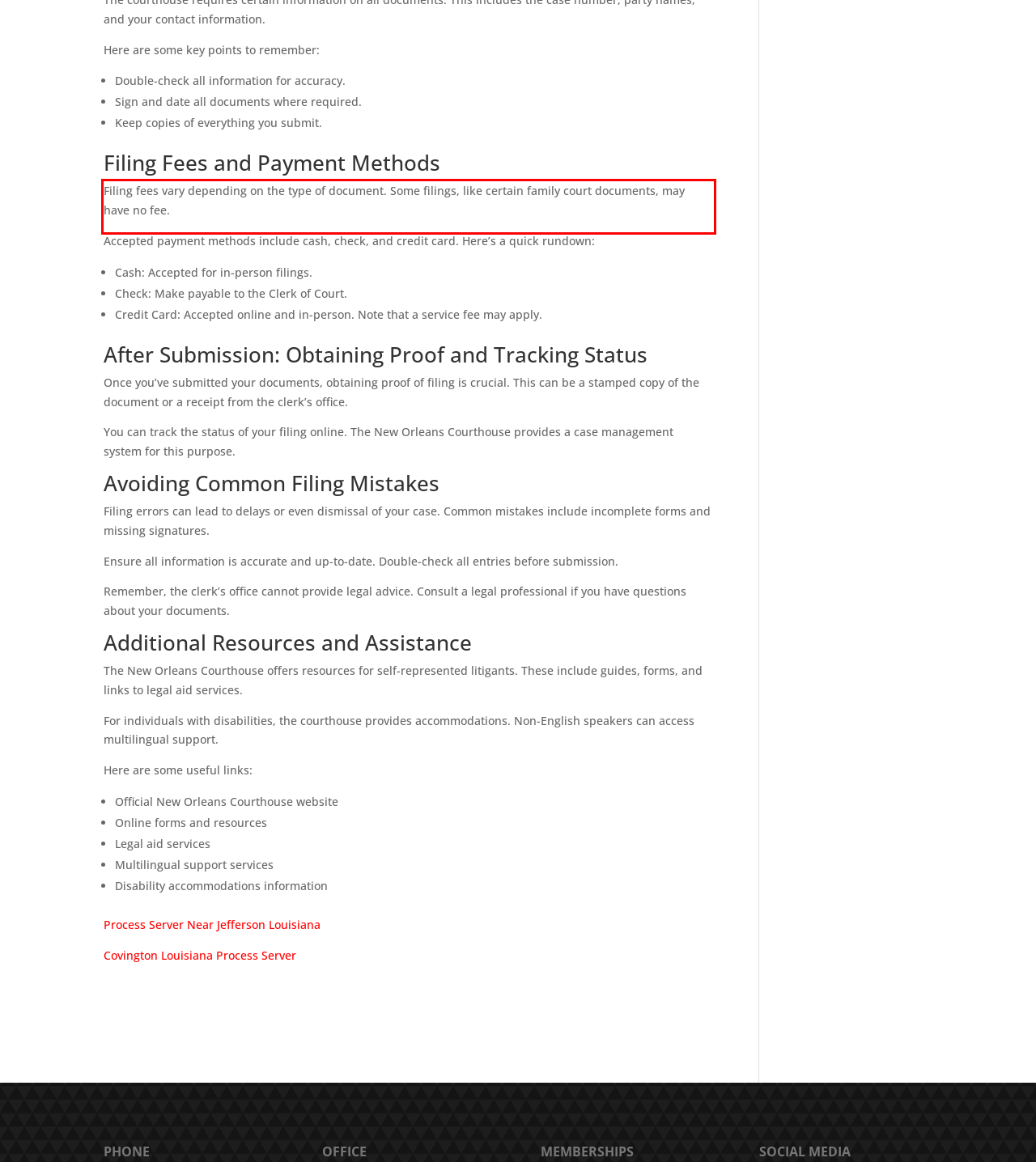Your task is to recognize and extract the text content from the UI element enclosed in the red bounding box on the webpage screenshot.

Filing fees vary depending on the type of document. Some filings, like certain family court documents, may have no fee.